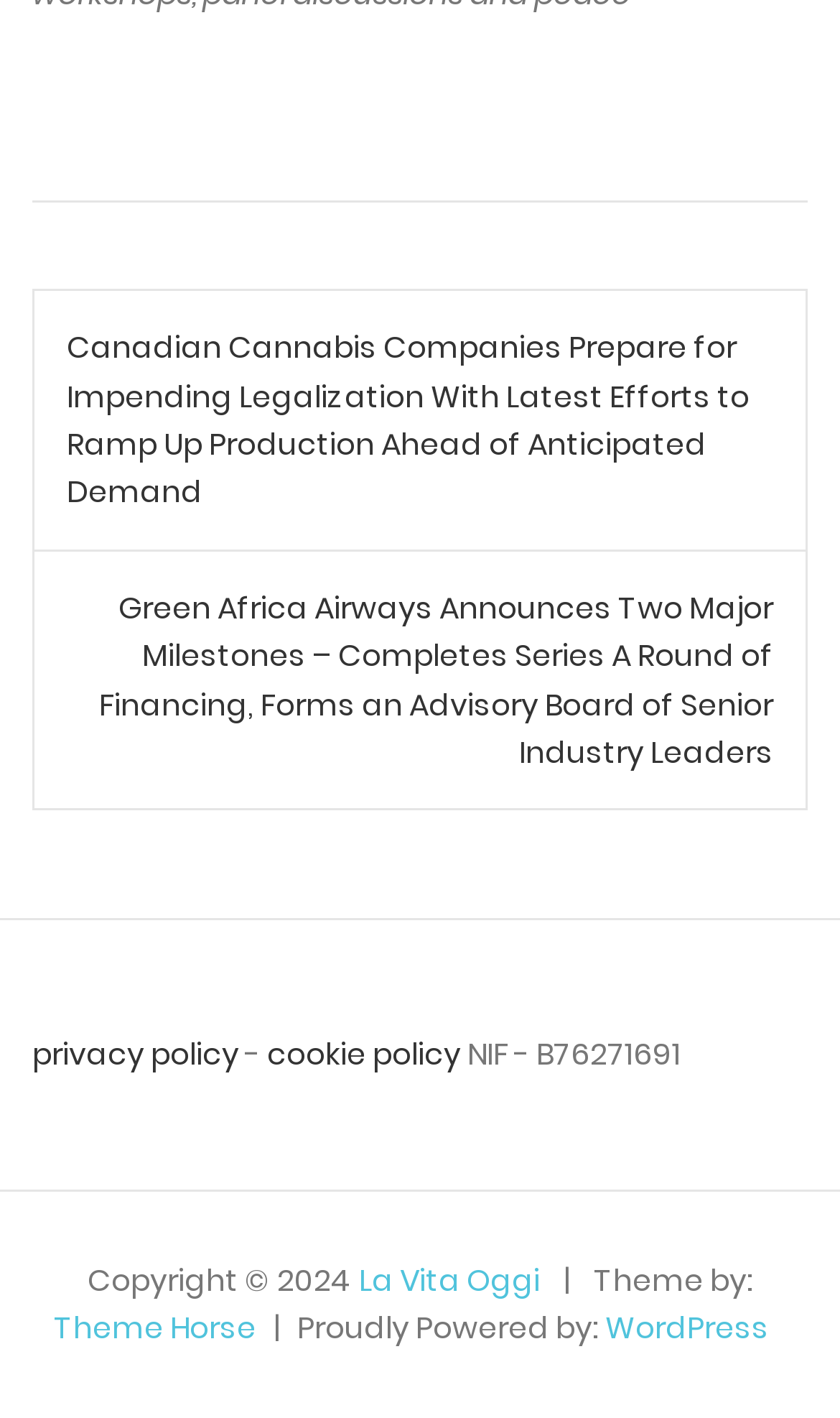Please respond to the question with a concise word or phrase:
What is the website about?

News